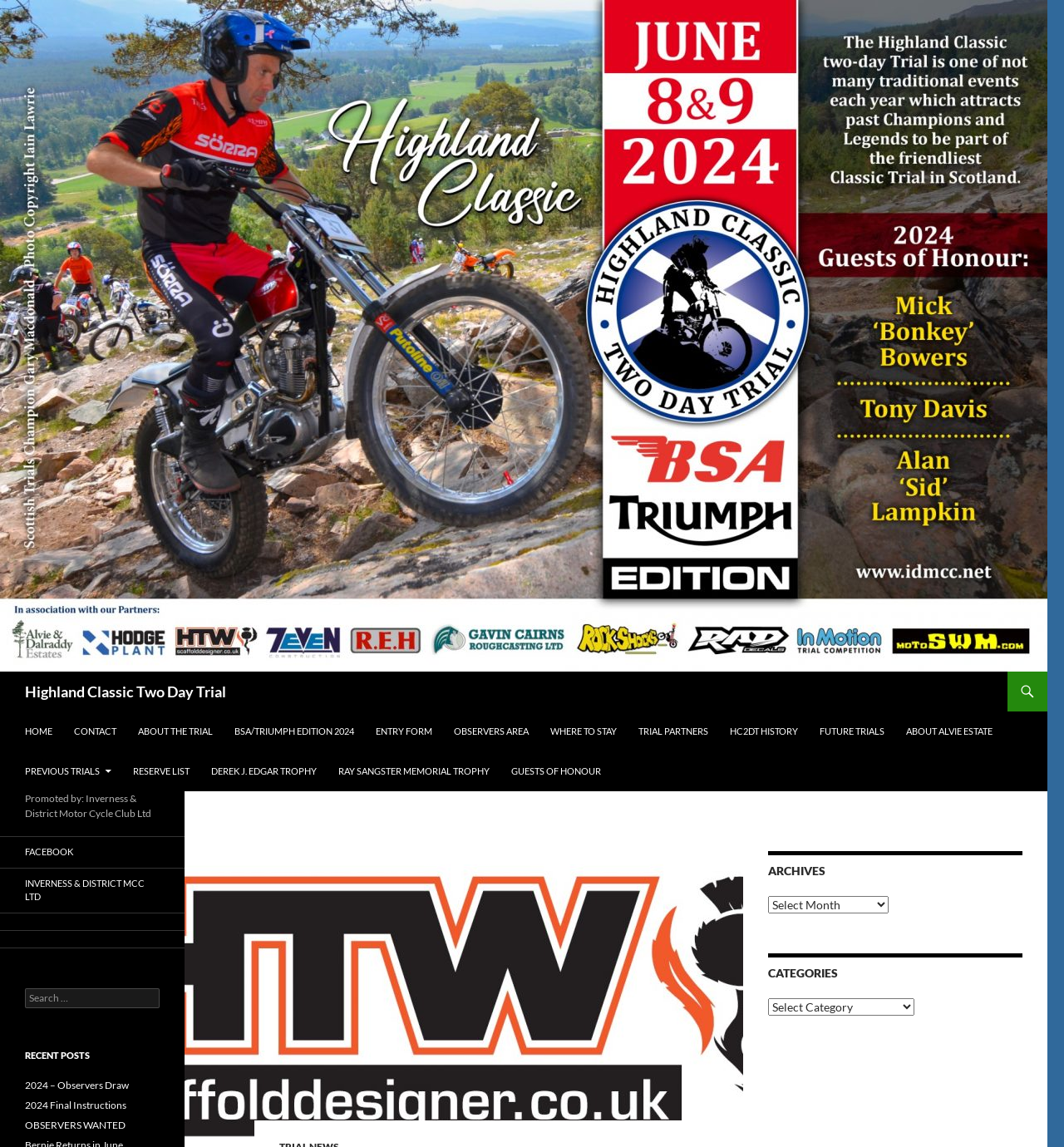Locate the bounding box of the UI element based on this description: "Contact". Provide four float numbers between 0 and 1 as [left, top, right, bottom].

[0.06, 0.62, 0.119, 0.655]